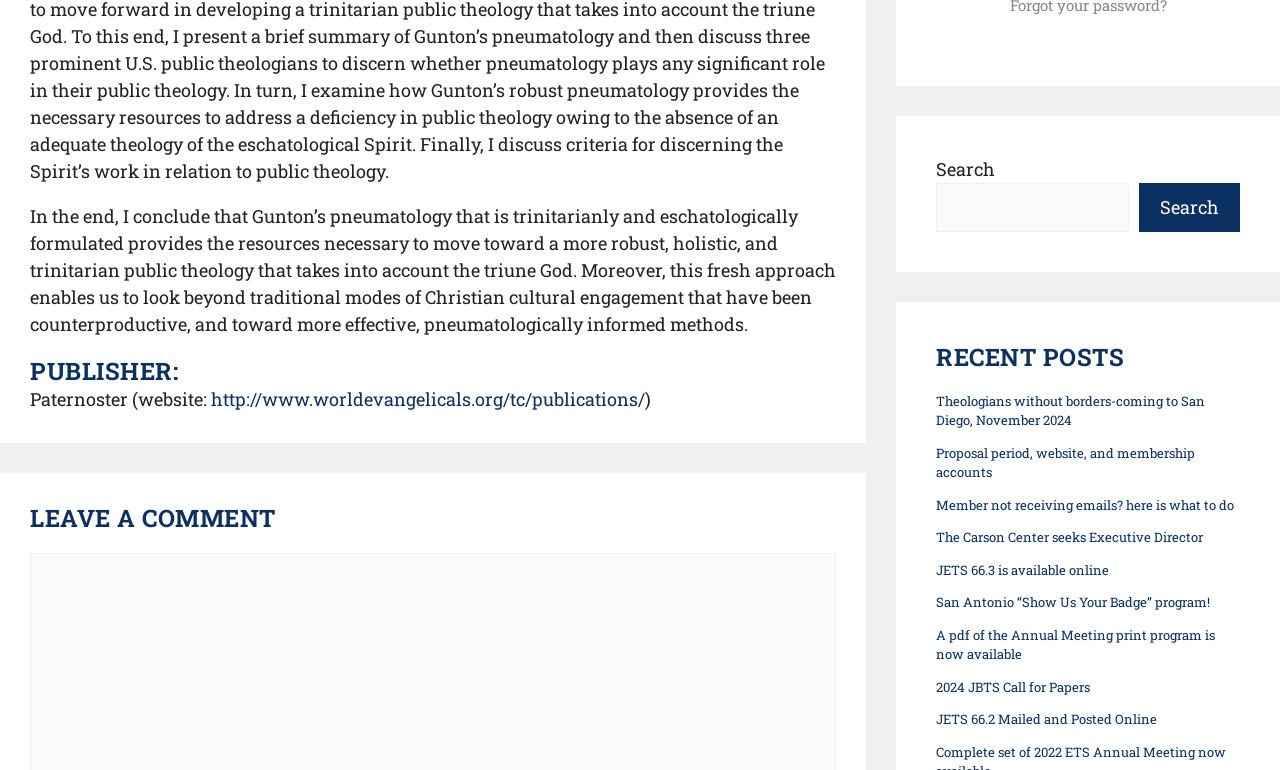Bounding box coordinates are specified in the format (top-left x, top-left y, bottom-right x, bottom-right y). All values are floating point numbers bounded between 0 and 1. Please provide the bounding box coordinate of the region this sentence describes: parent_node: Search name="s"

[0.731, 0.237, 0.882, 0.301]